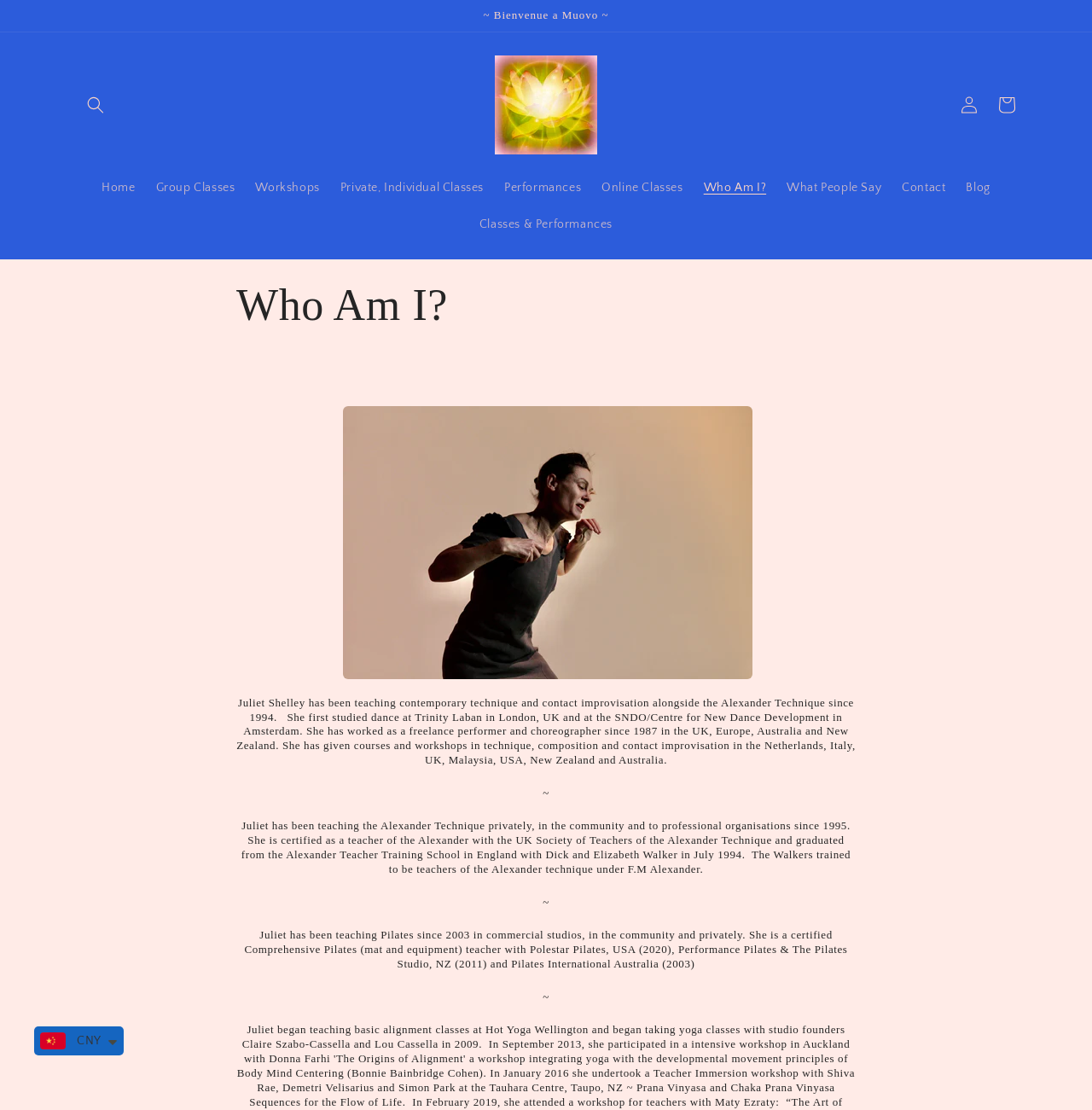Locate the bounding box coordinates of the item that should be clicked to fulfill the instruction: "Log in to the website".

[0.87, 0.078, 0.905, 0.112]